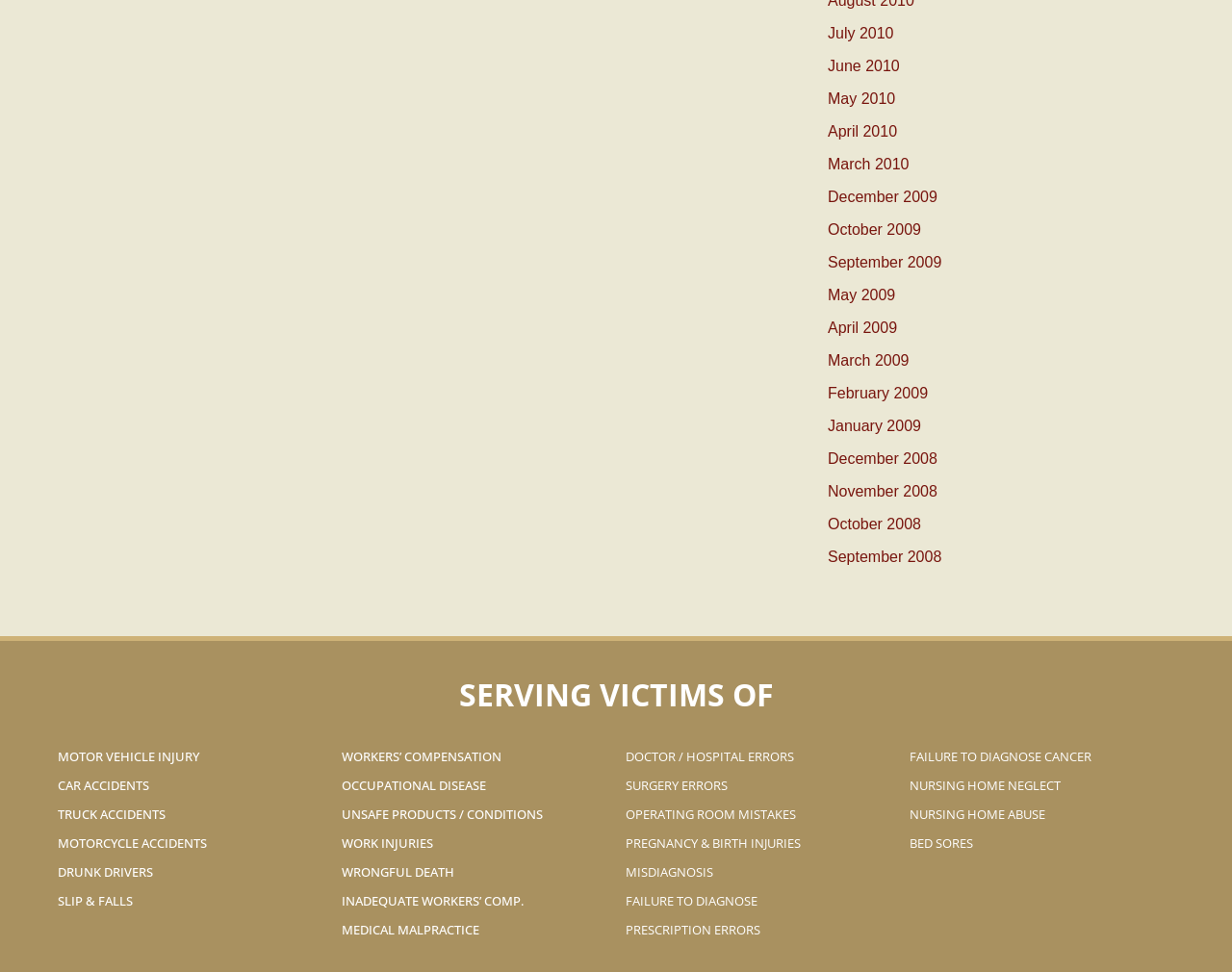Please locate the bounding box coordinates of the element that should be clicked to achieve the given instruction: "Learn about 'MEDICAL MALPRACTICE'".

[0.277, 0.942, 0.492, 0.971]